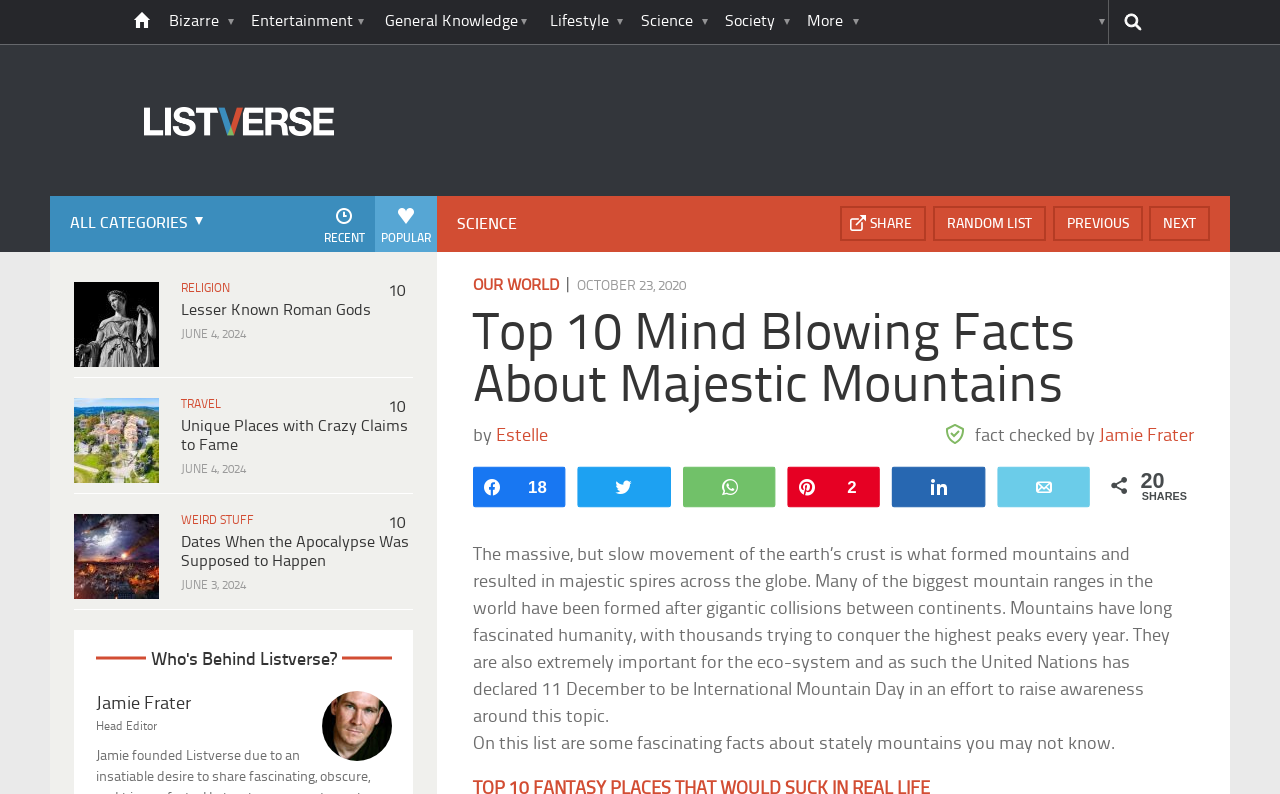Generate the text content of the main heading of the webpage.

Top 10 Mind Blowing Facts About Majestic Mountains